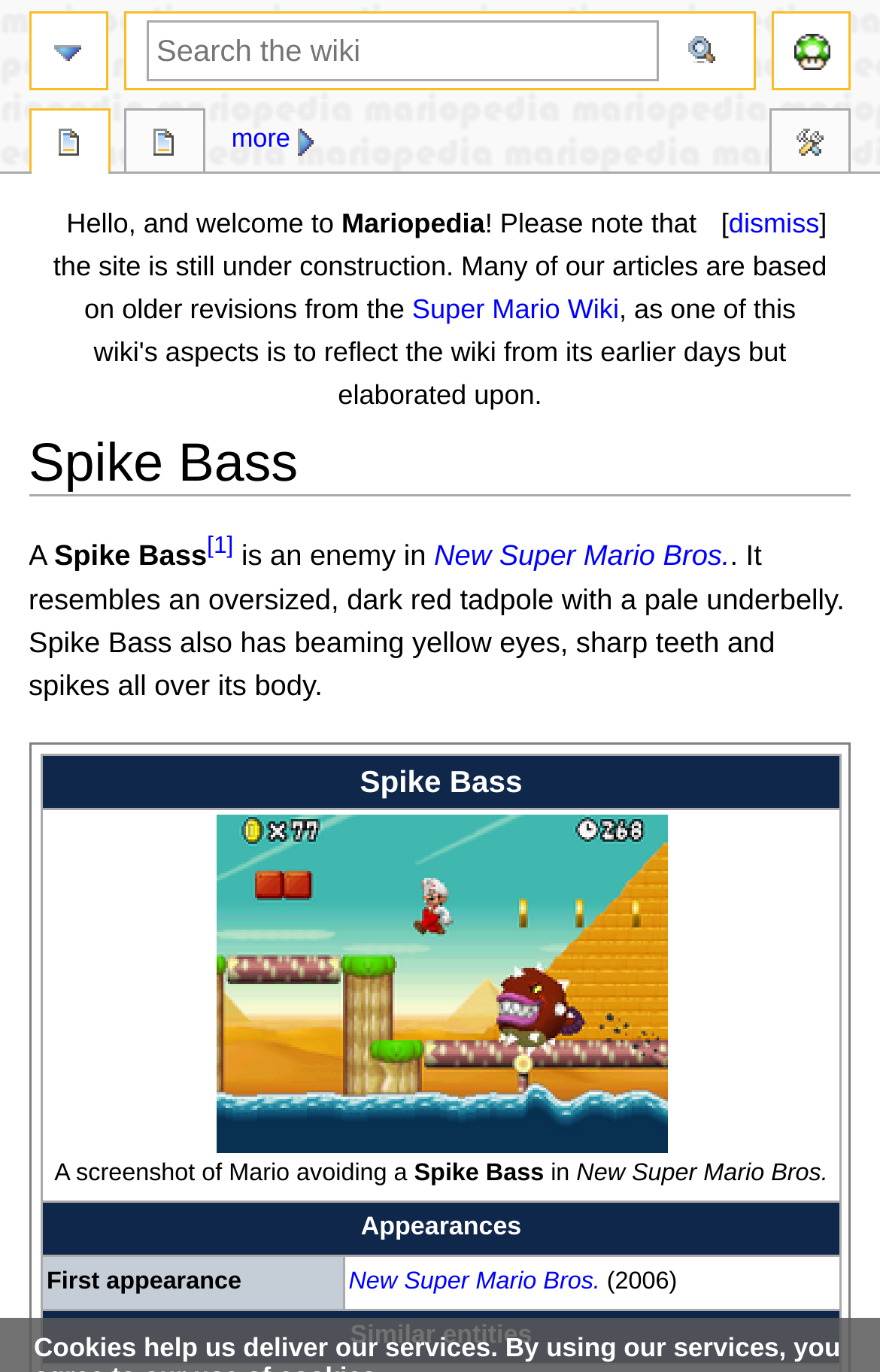Provide the bounding box coordinates of the section that needs to be clicked to accomplish the following instruction: "dismiss the notification."

[0.828, 0.151, 0.931, 0.174]